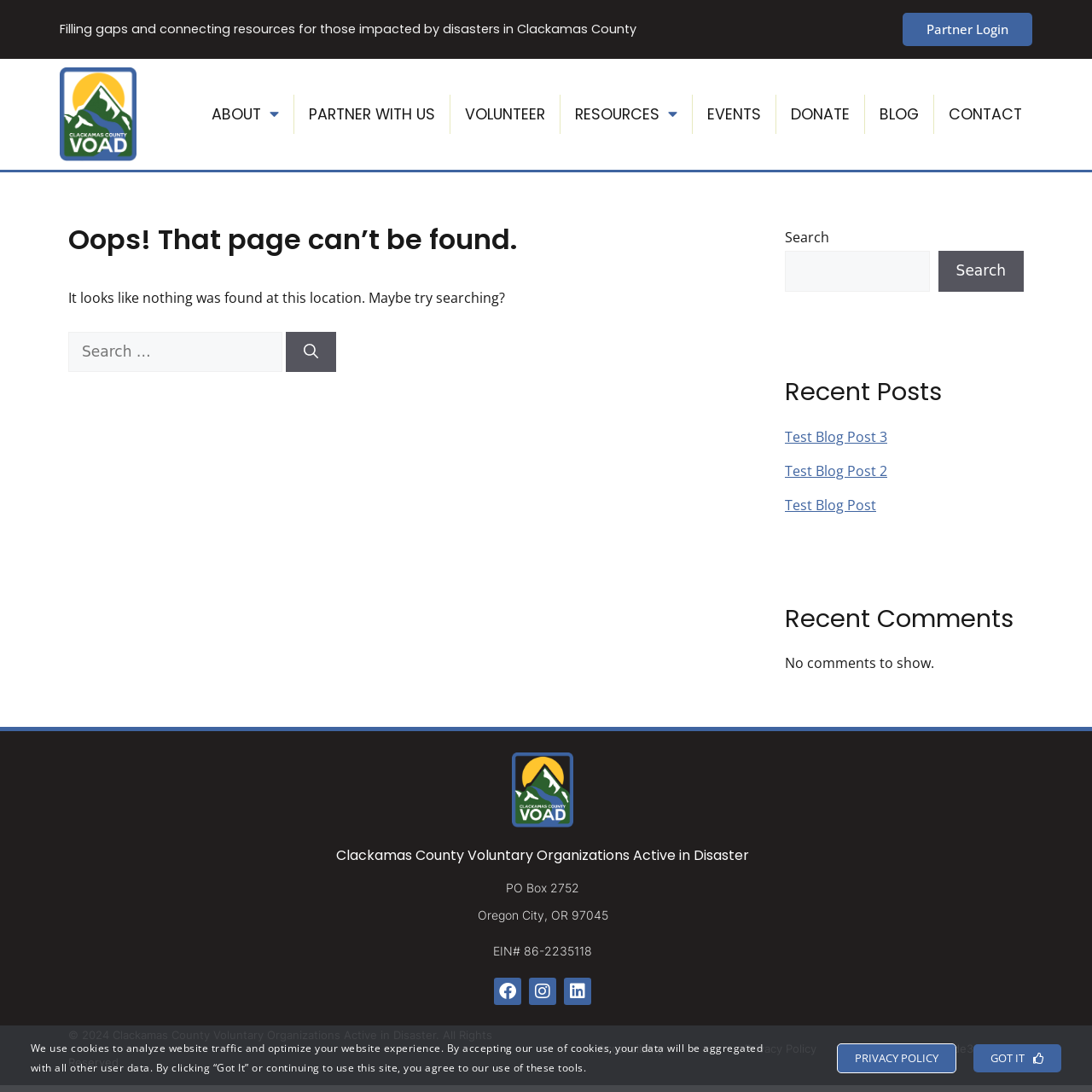What is the address of the organization?
Using the image as a reference, answer with just one word or a short phrase.

PO Box 2752, Oregon City, OR 97045